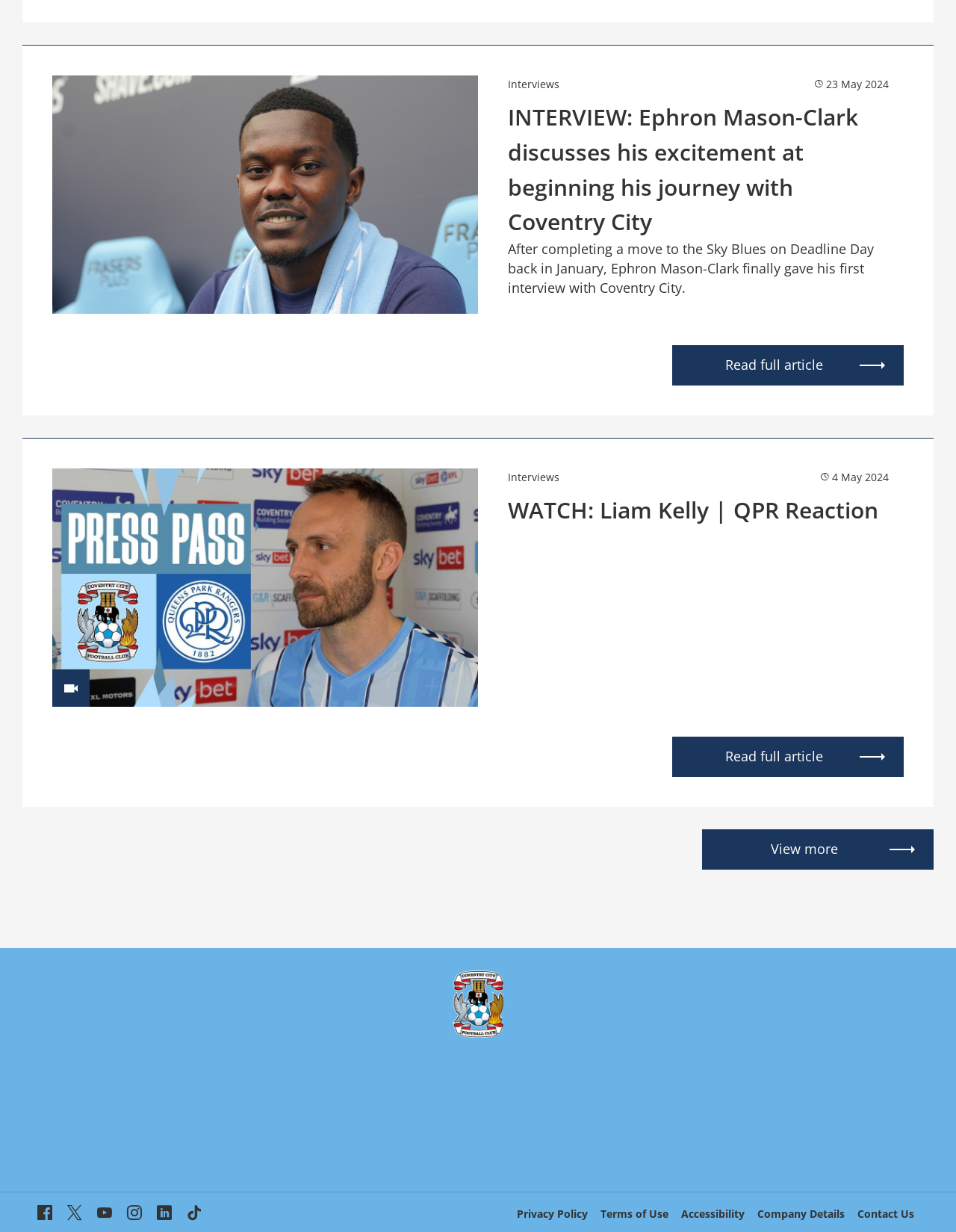Please identify the bounding box coordinates of the region to click in order to complete the given instruction: "Click on the 'GENERAL' link". The coordinates should be four float numbers between 0 and 1, i.e., [left, top, right, bottom].

None